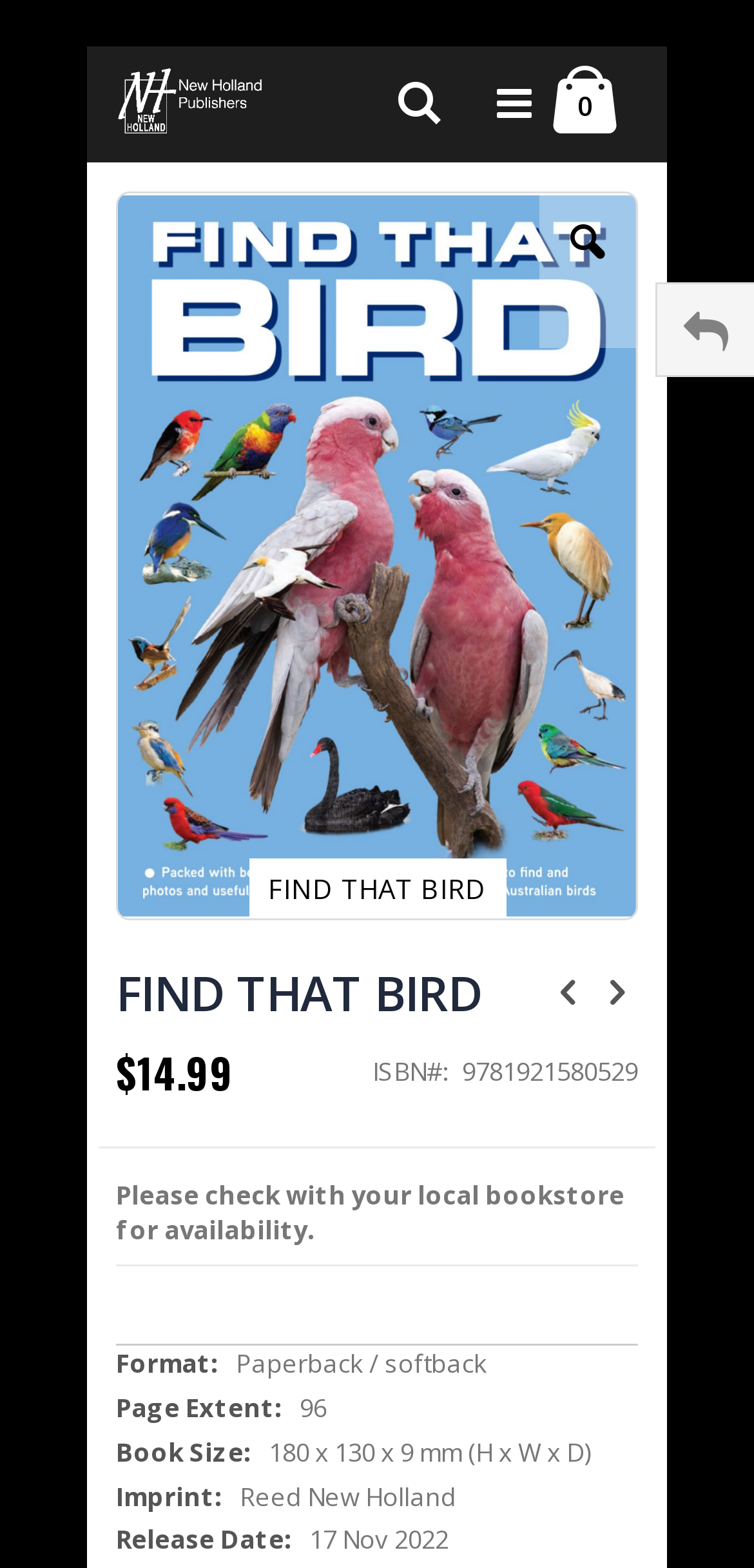Given the description of a UI element: "parent_node: Menu title="New Holland Publishers"", identify the bounding box coordinates of the matching element in the webpage screenshot.

[0.154, 0.042, 0.358, 0.091]